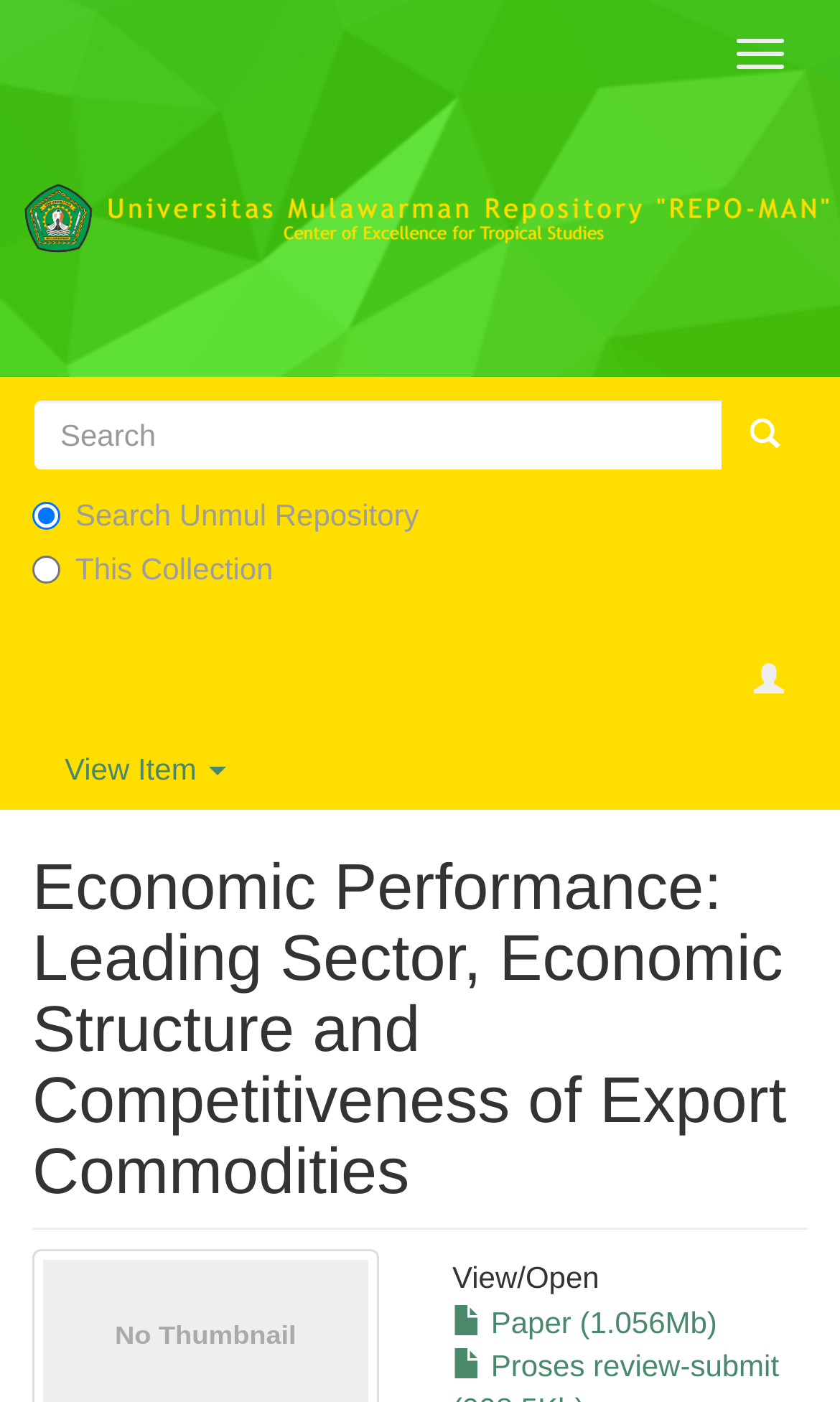How many buttons are there in the top-right corner?
Make sure to answer the question with a detailed and comprehensive explanation.

There are two buttons in the top-right corner, one is the 'Toggle navigation' button and the other is an unnamed button with no text.